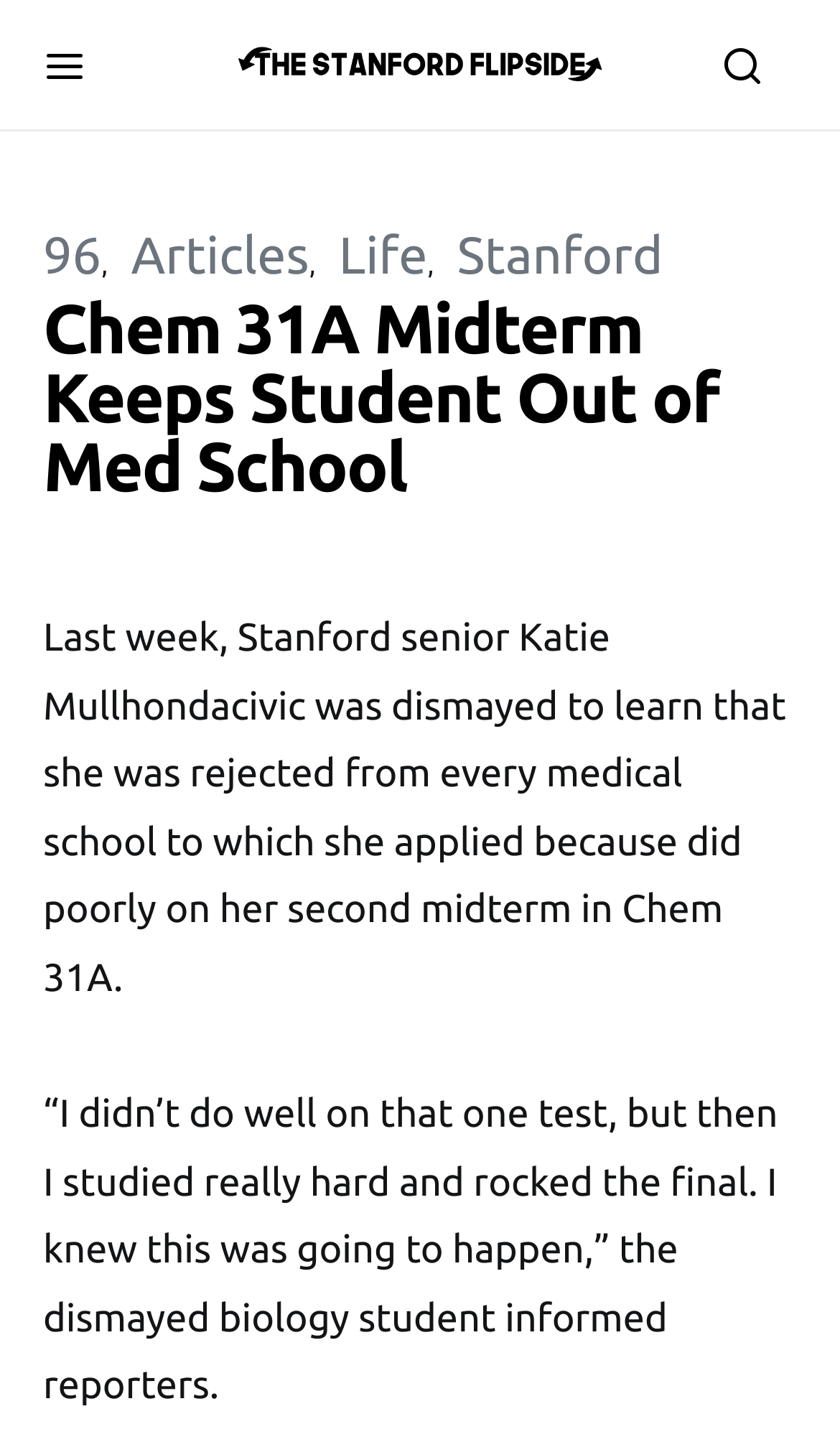Provide a brief response to the question using a single word or phrase: 
What is the name of the course that Katie Mullhondacivic did poorly in?

Chem 31A